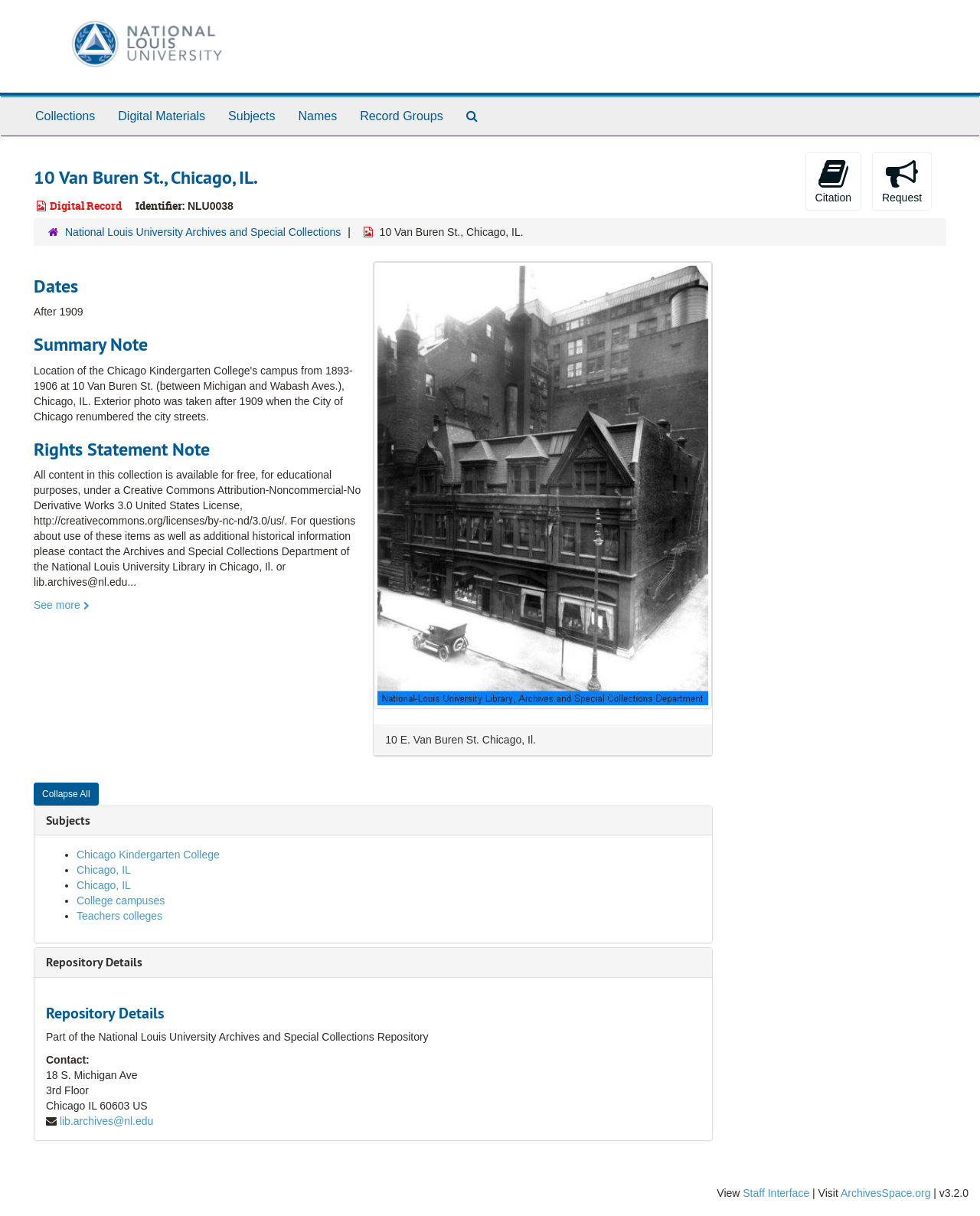What is the name of the university?
Please provide a detailed and comprehensive answer to the question.

The name of the university can be found in the top-level navigation link 'National Louis University' and also in the image with the same name. It is also mentioned in the 'Repository Details' section as 'National Louis University Archives and Special Collections Repository'.